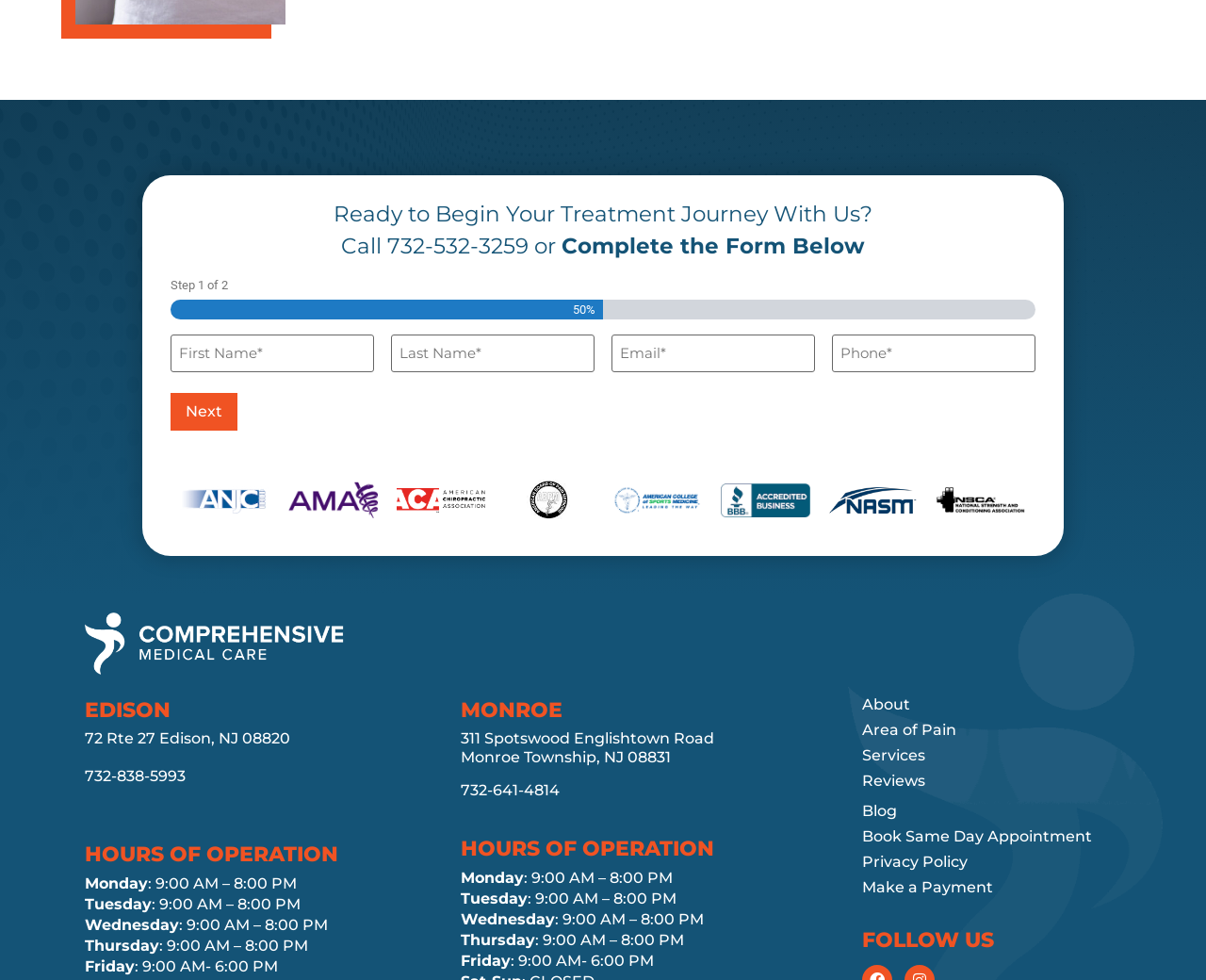Locate the UI element described by Make a Payment in the provided webpage screenshot. Return the bounding box coordinates in the format (top-left x, top-left y, bottom-right x, bottom-right y), ensuring all values are between 0 and 1.

[0.715, 0.895, 0.923, 0.918]